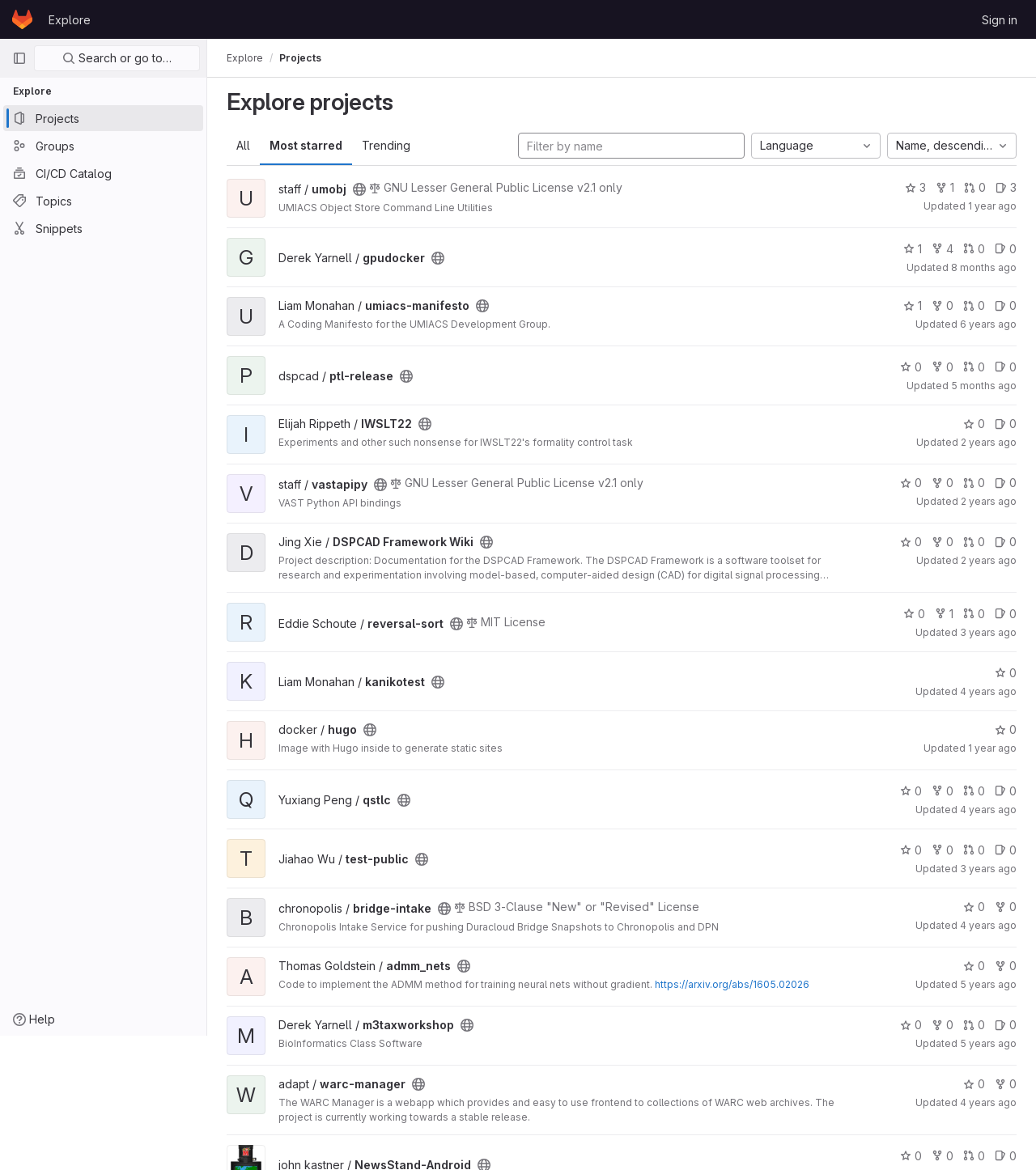Please find the bounding box coordinates of the element's region to be clicked to carry out this instruction: "View the 'staff / umobj' project".

[0.269, 0.155, 0.341, 0.169]